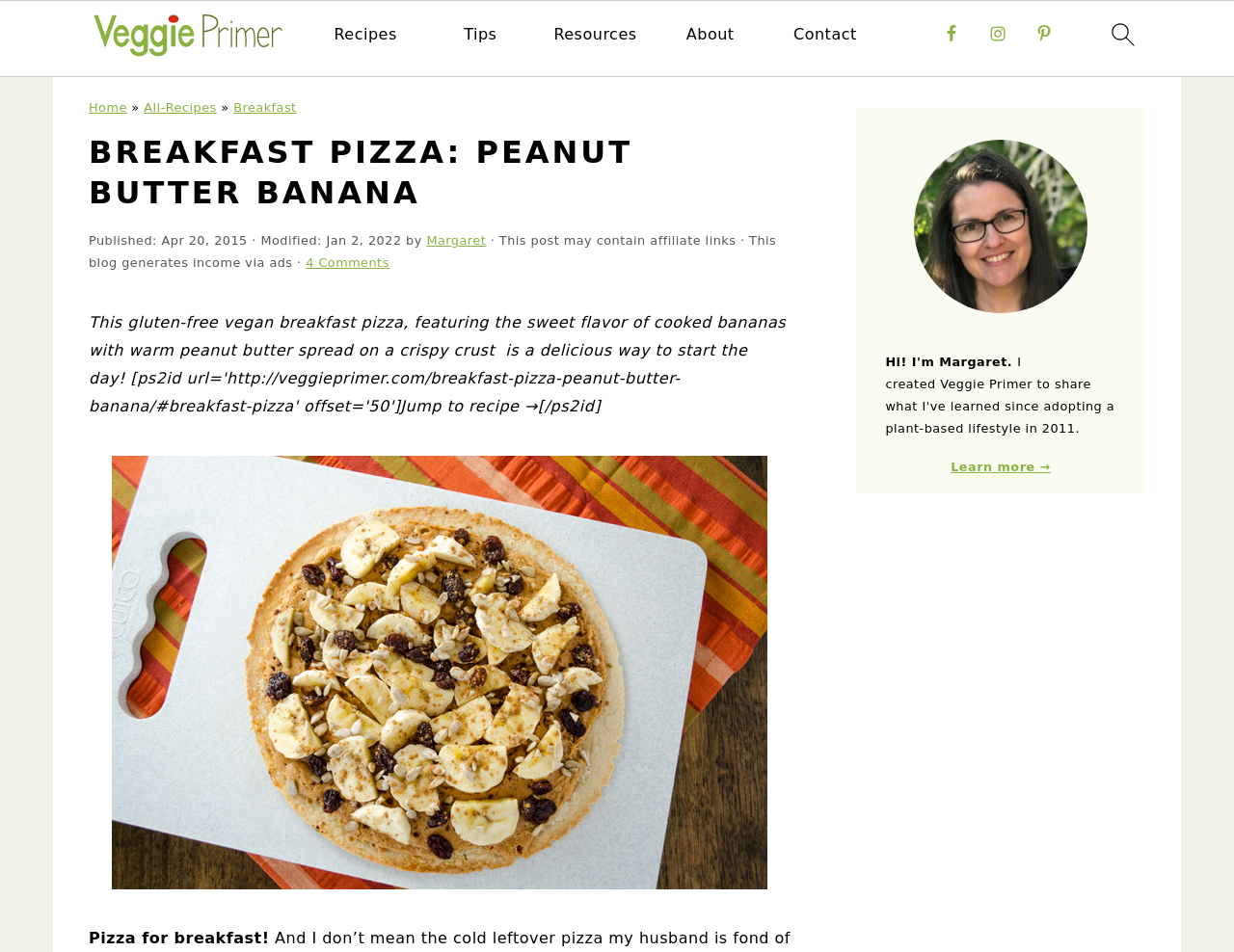Determine the coordinates of the bounding box for the clickable area needed to execute this instruction: "view all recipes".

[0.117, 0.105, 0.176, 0.12]